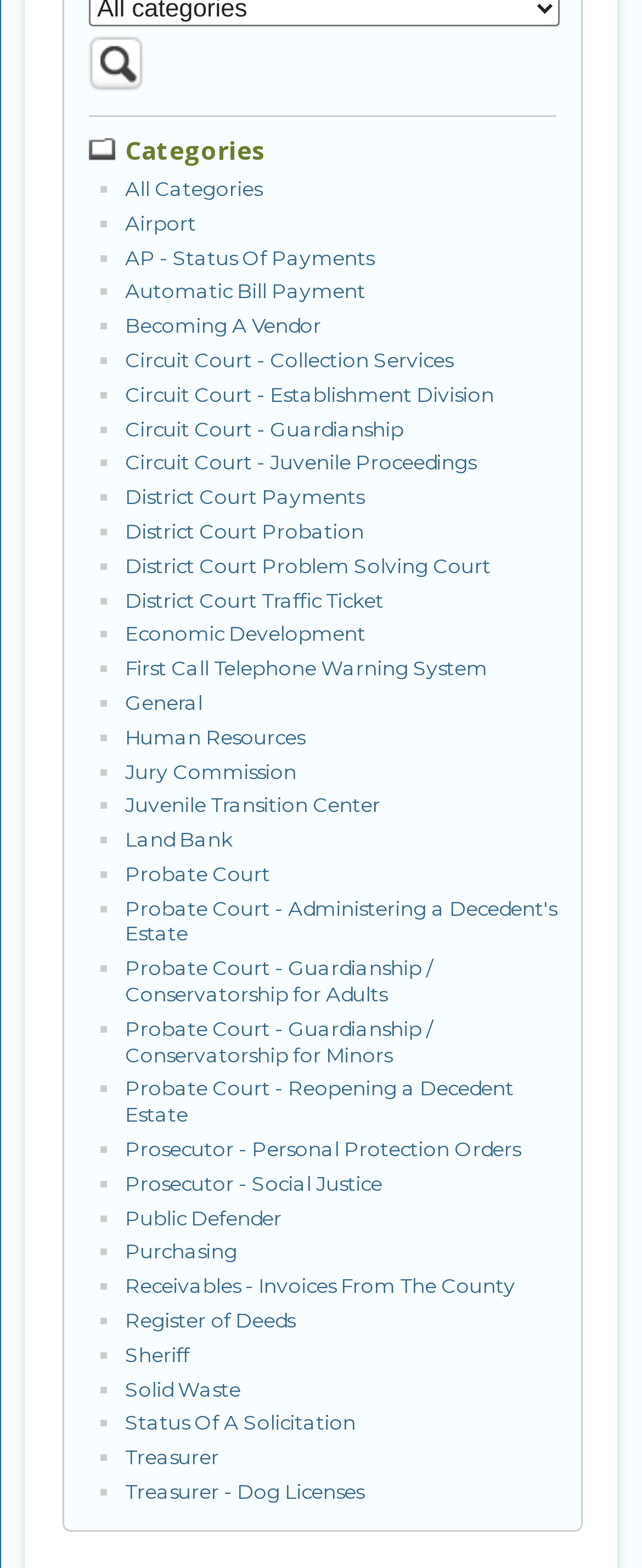Determine the bounding box coordinates for the area you should click to complete the following instruction: "Go to Circuit Court - Collection Services".

[0.195, 0.222, 0.705, 0.237]